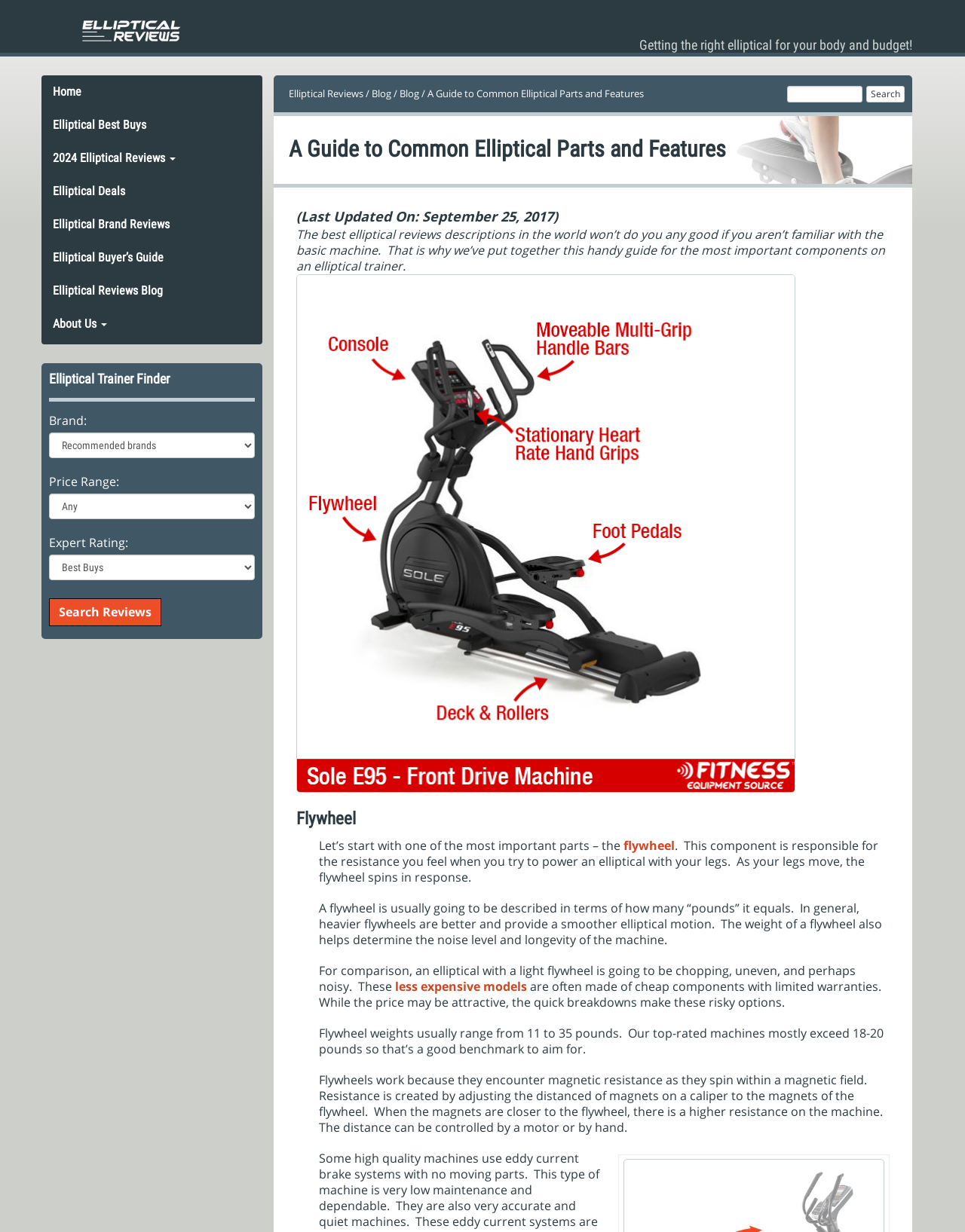What is the purpose of the flywheel in an elliptical trainer?
Give a thorough and detailed response to the question.

The flywheel is responsible for the resistance you feel when you try to power an elliptical with your legs. As your legs move, the flywheel spins in response, creating resistance. The weight of the flywheel also determines the noise level and longevity of the machine.